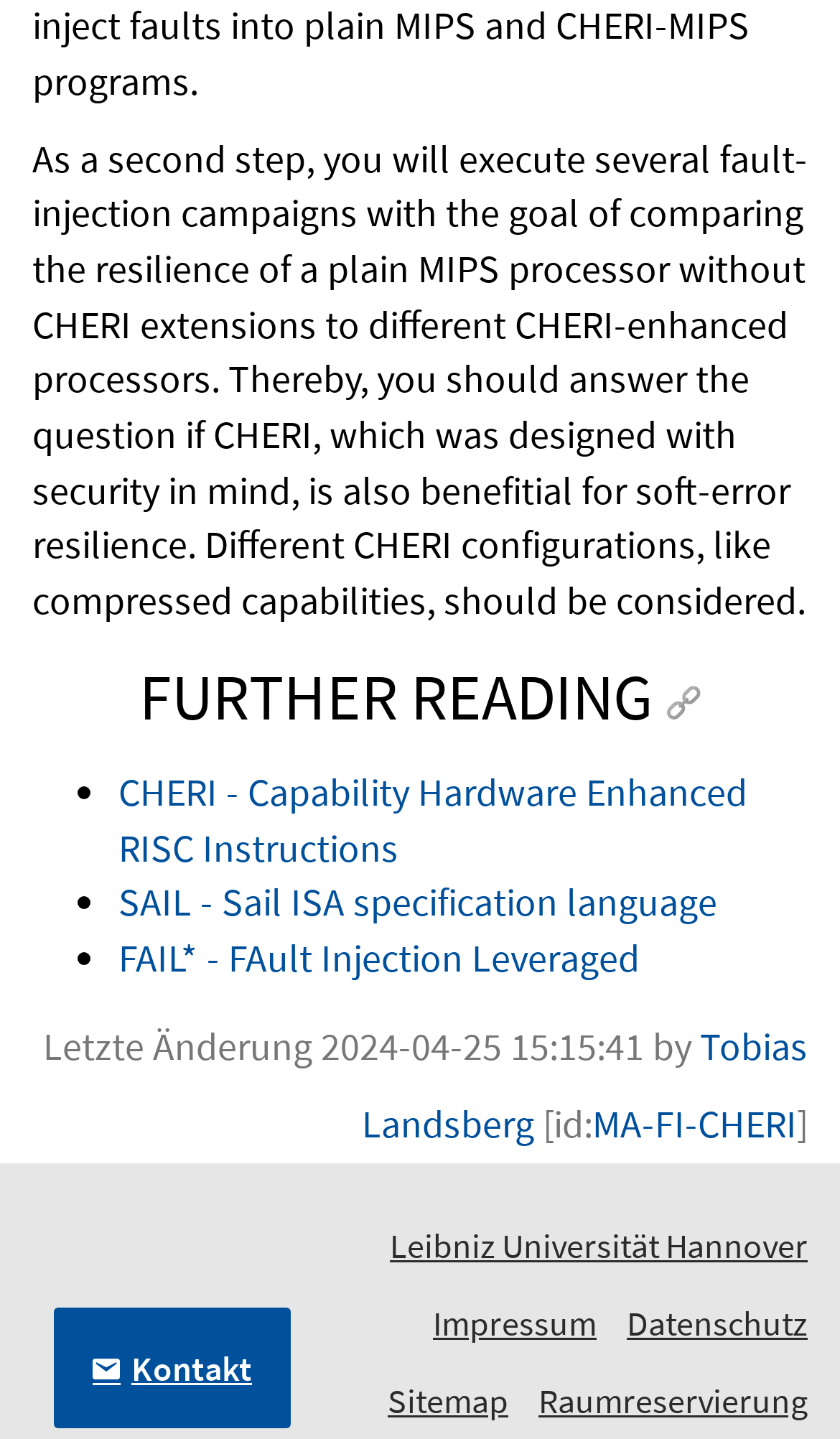Please identify the bounding box coordinates of the element I should click to complete this instruction: 'Visit the webpage of Leibniz Universität Hannover'. The coordinates should be given as four float numbers between 0 and 1, like this: [left, top, right, bottom].

[0.464, 0.85, 0.962, 0.88]